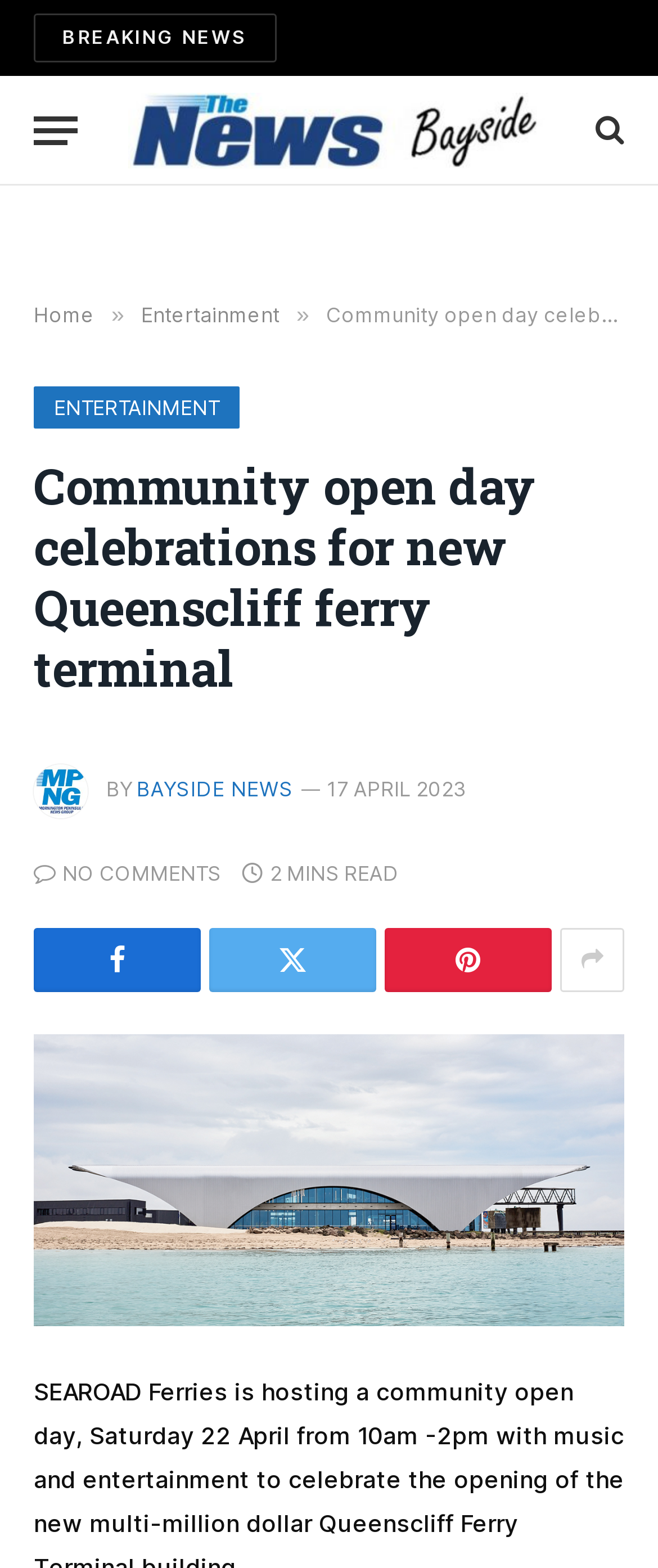Show the bounding box coordinates of the element that should be clicked to complete the task: "visit the page of general news".

None